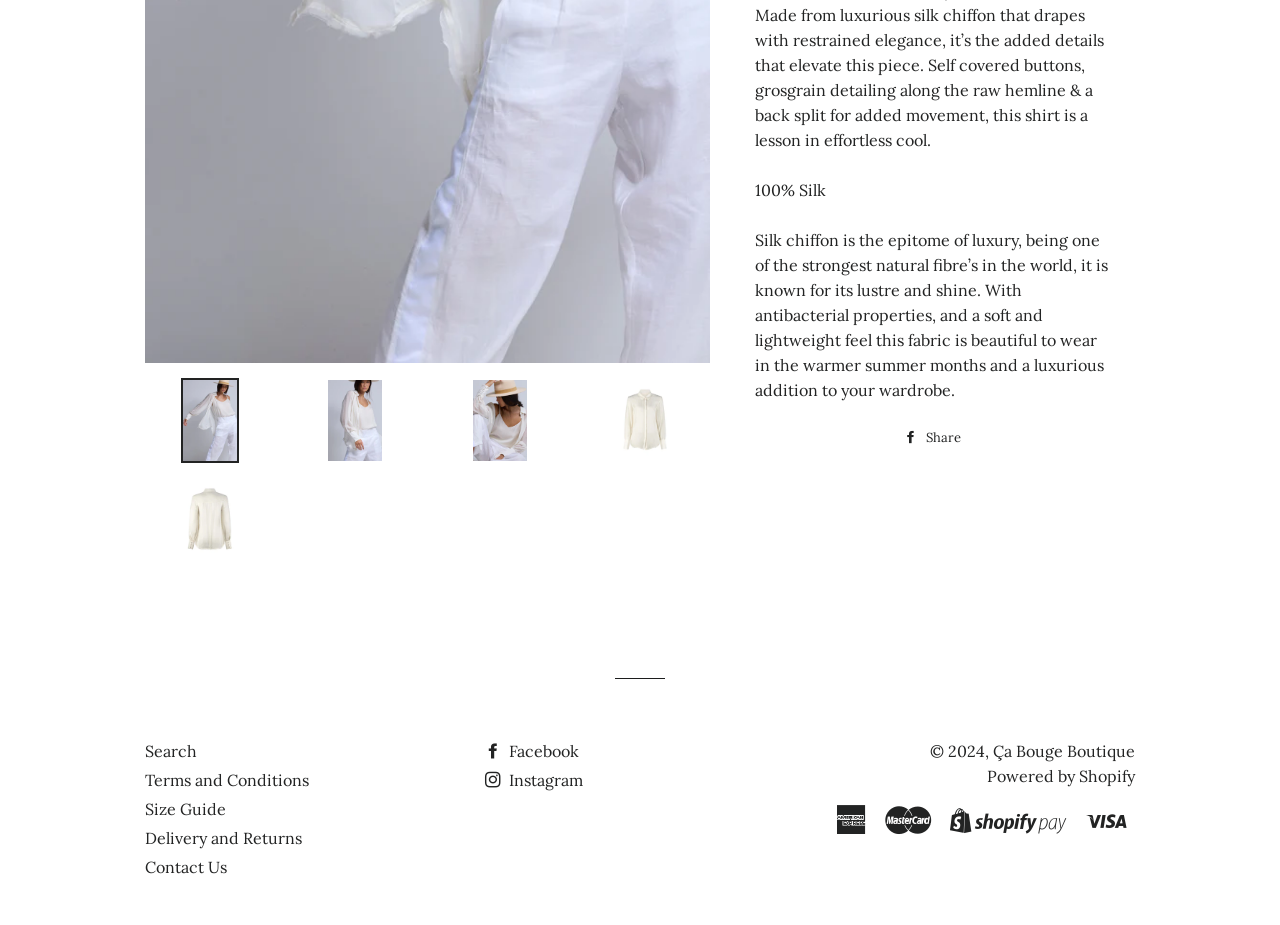Using the description "Share Share on Facebook", locate and provide the bounding box of the UI element.

[0.698, 0.458, 0.759, 0.49]